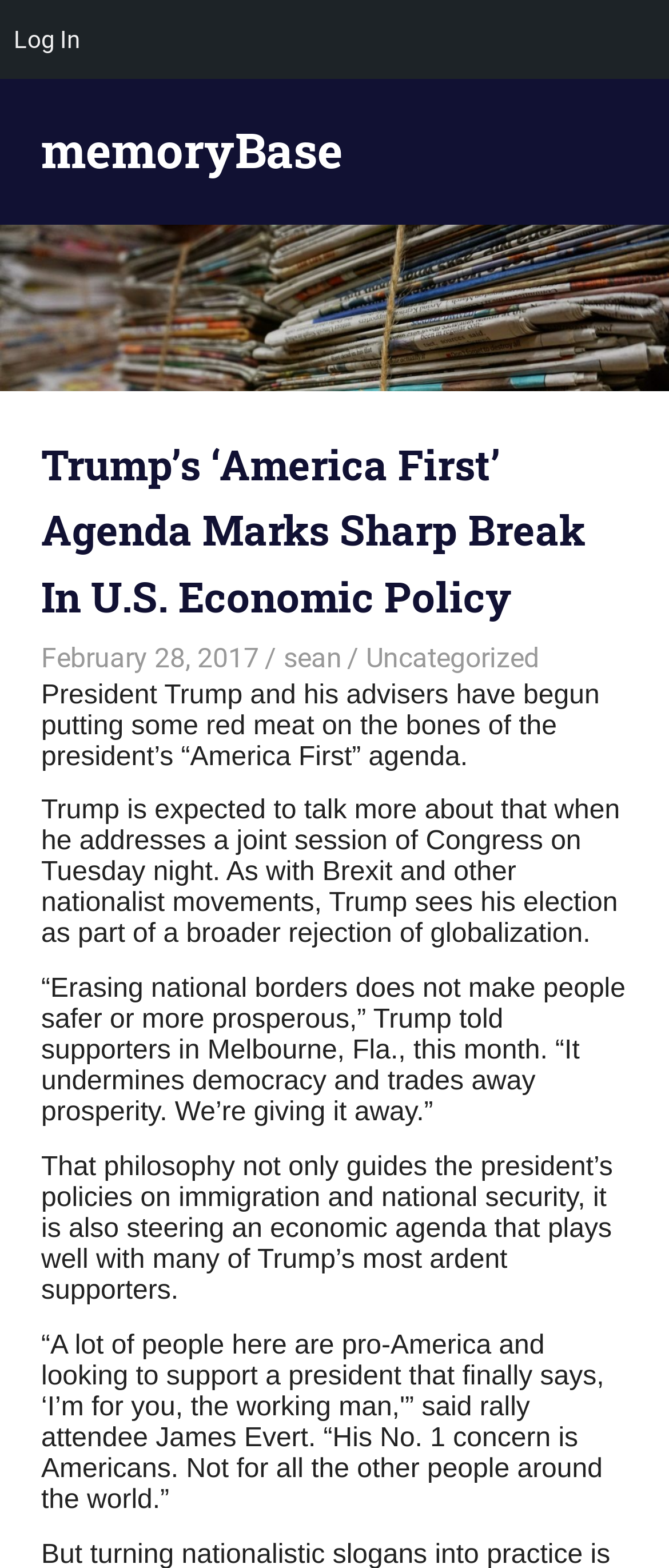What is the main idea of the article?
Refer to the image and provide a detailed answer to the question.

The main idea of the article can be determined by reading the static text elements, which suggest that the article is about how Trump's 'America First' agenda marks a sharp break in U.S. economic policy and how it is expected to impact the country.